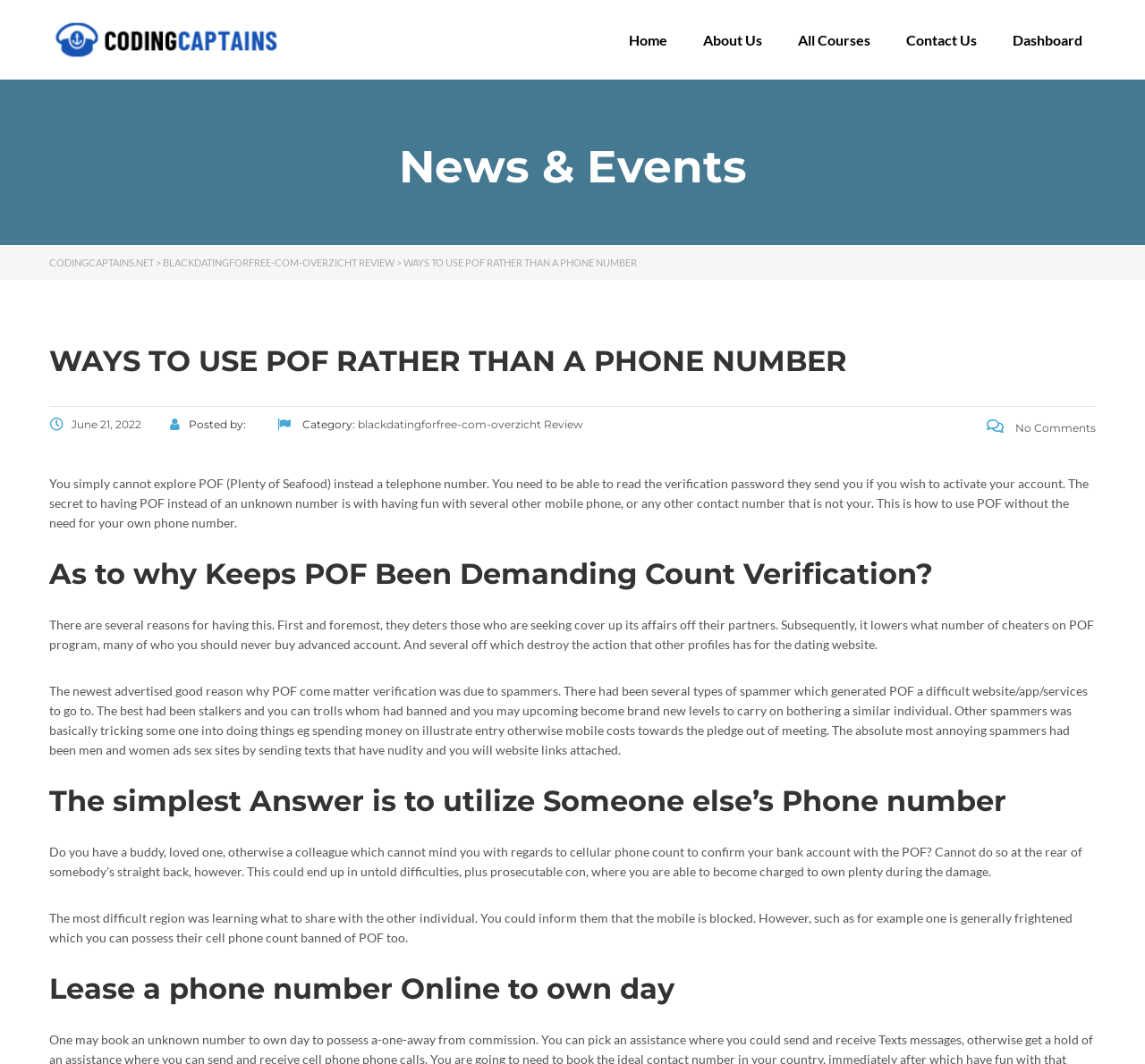What is the category of the article?
Using the image, give a concise answer in the form of a single word or short phrase.

blackdatingforfree-com-overzicht Review